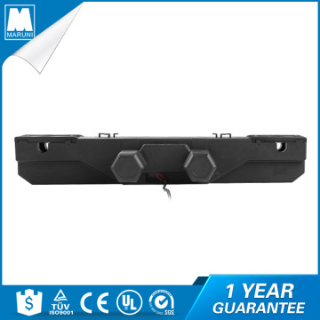How long is the warranty period?
Please provide a comprehensive answer to the question based on the webpage screenshot.

The image is accompanied by a guarantee badge, indicating a one-year warranty, which suggests that the manufacturer is confident in the product's quality and is willing to stand behind it.